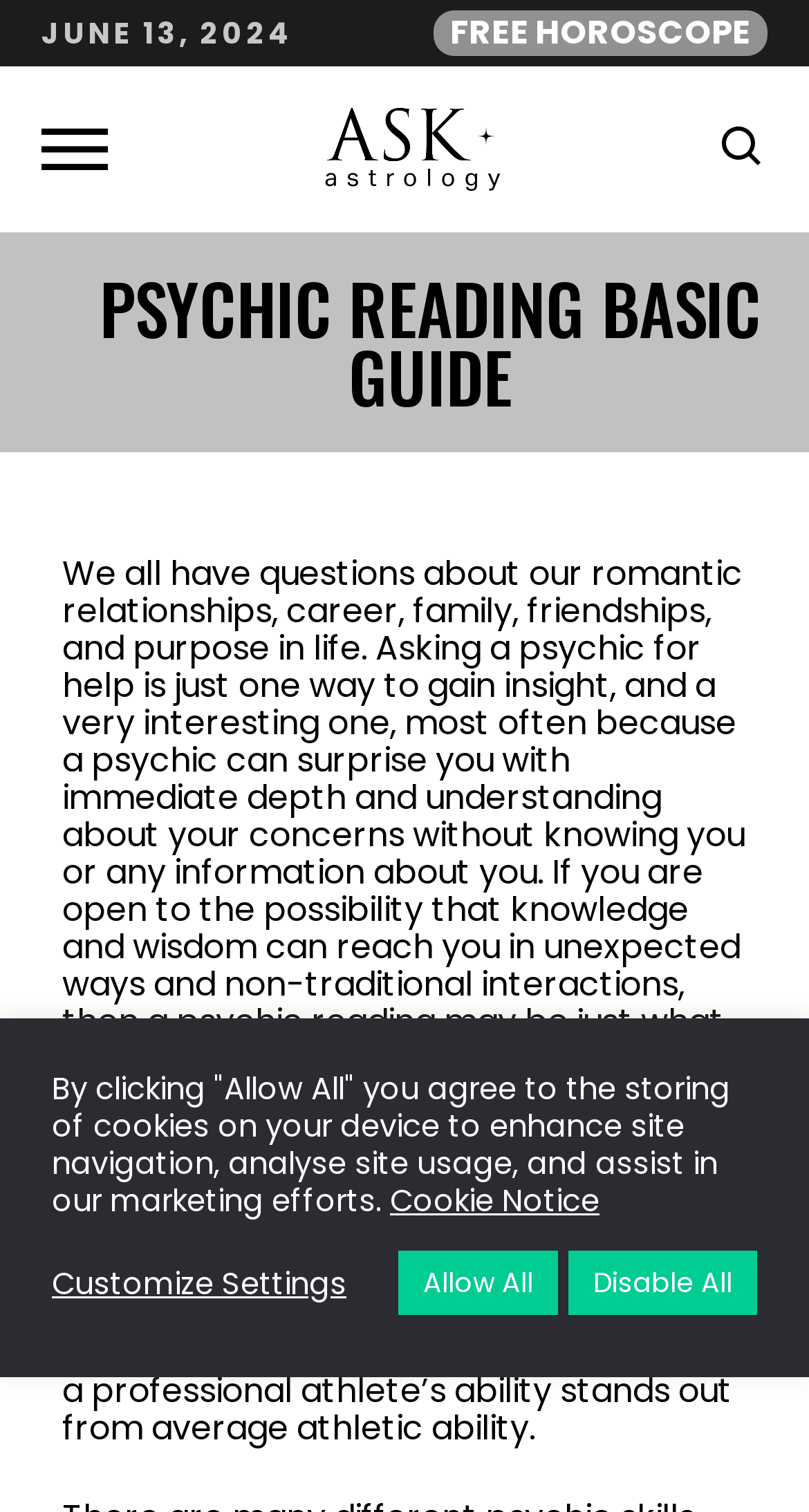Using the provided element description: "parent_node: Power Against Breast Cancer", determine the bounding box coordinates of the corresponding UI element in the screenshot.

None